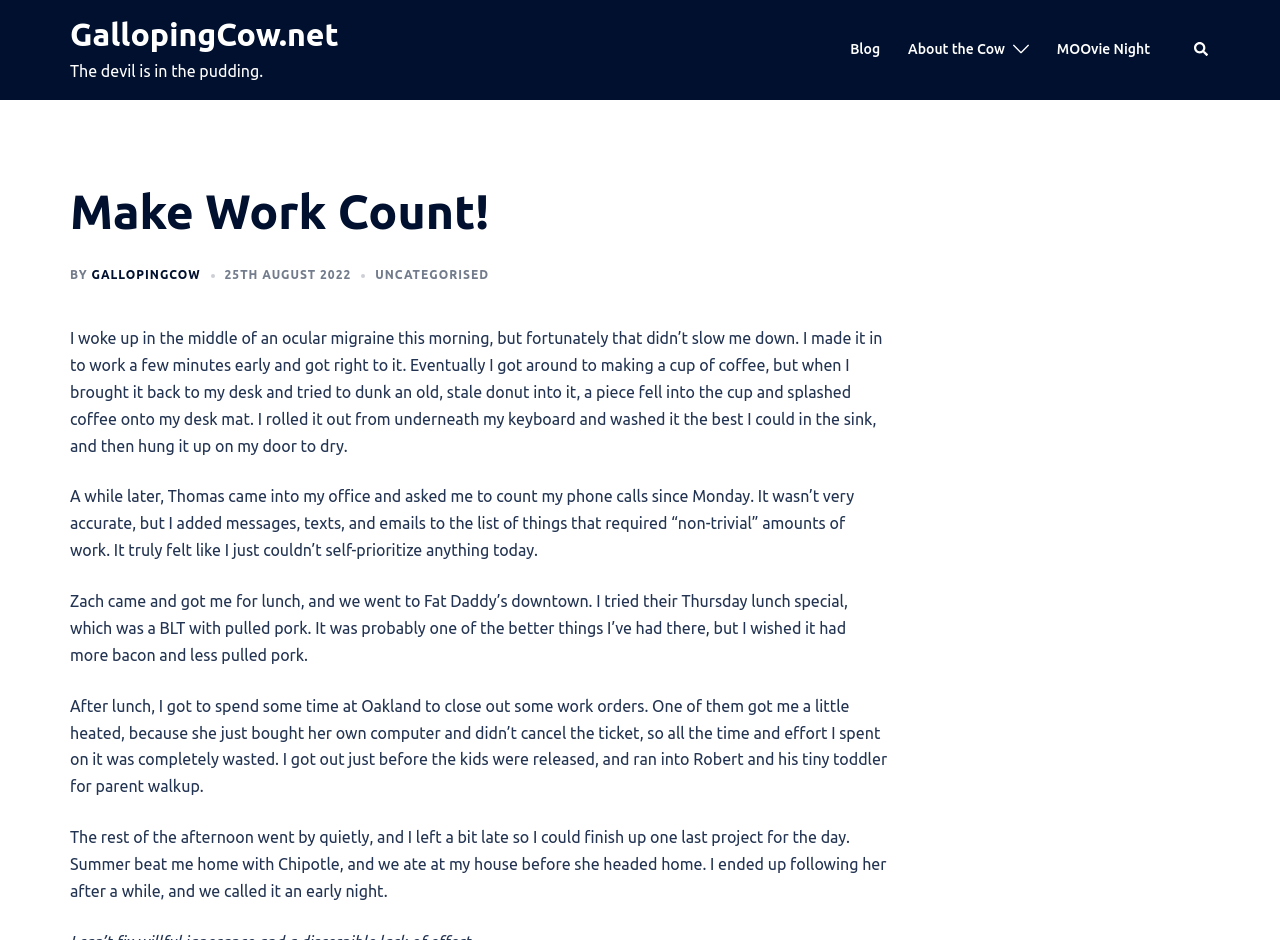Locate the bounding box coordinates of the element that should be clicked to fulfill the instruction: "Search the website".

[0.933, 0.045, 0.945, 0.062]